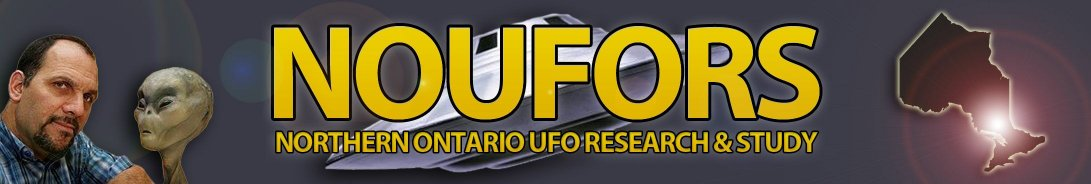Please provide a brief answer to the question using only one word or phrase: 
What is depicted at the center of the banner?

A UFO